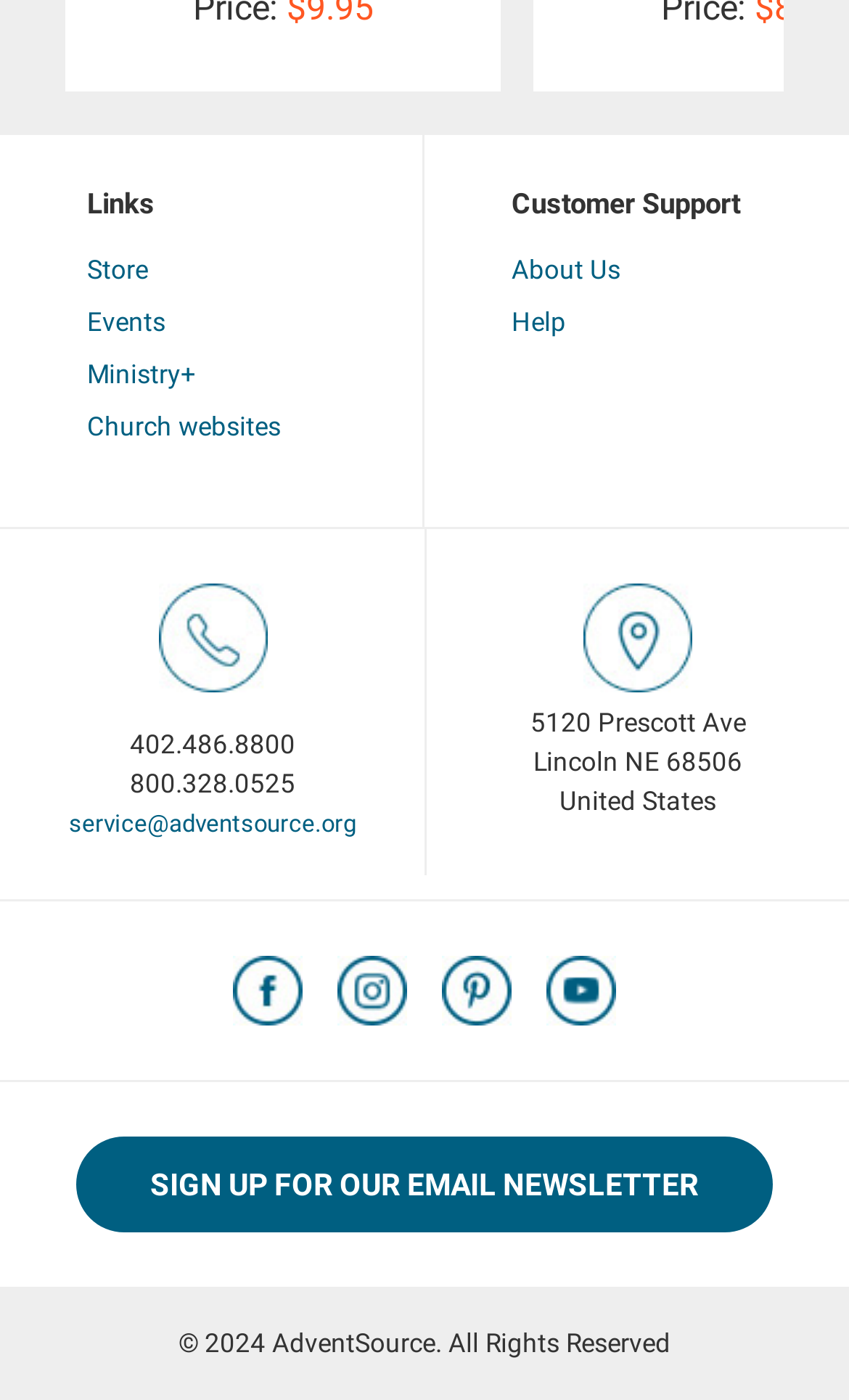Please predict the bounding box coordinates of the element's region where a click is necessary to complete the following instruction: "Check the IND W vs NZ W match score". The coordinates should be represented by four float numbers between 0 and 1, i.e., [left, top, right, bottom].

None